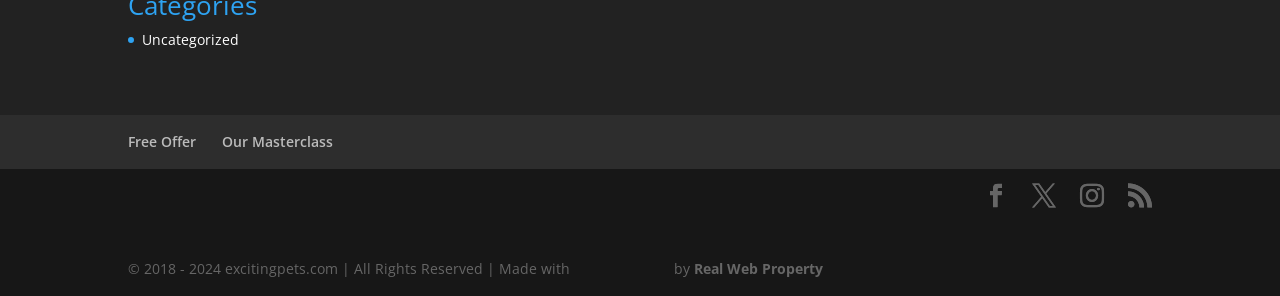For the element described, predict the bounding box coordinates as (top-left x, top-left y, bottom-right x, bottom-right y). All values should be between 0 and 1. Element description: Real Web Property

[0.542, 0.874, 0.643, 0.939]